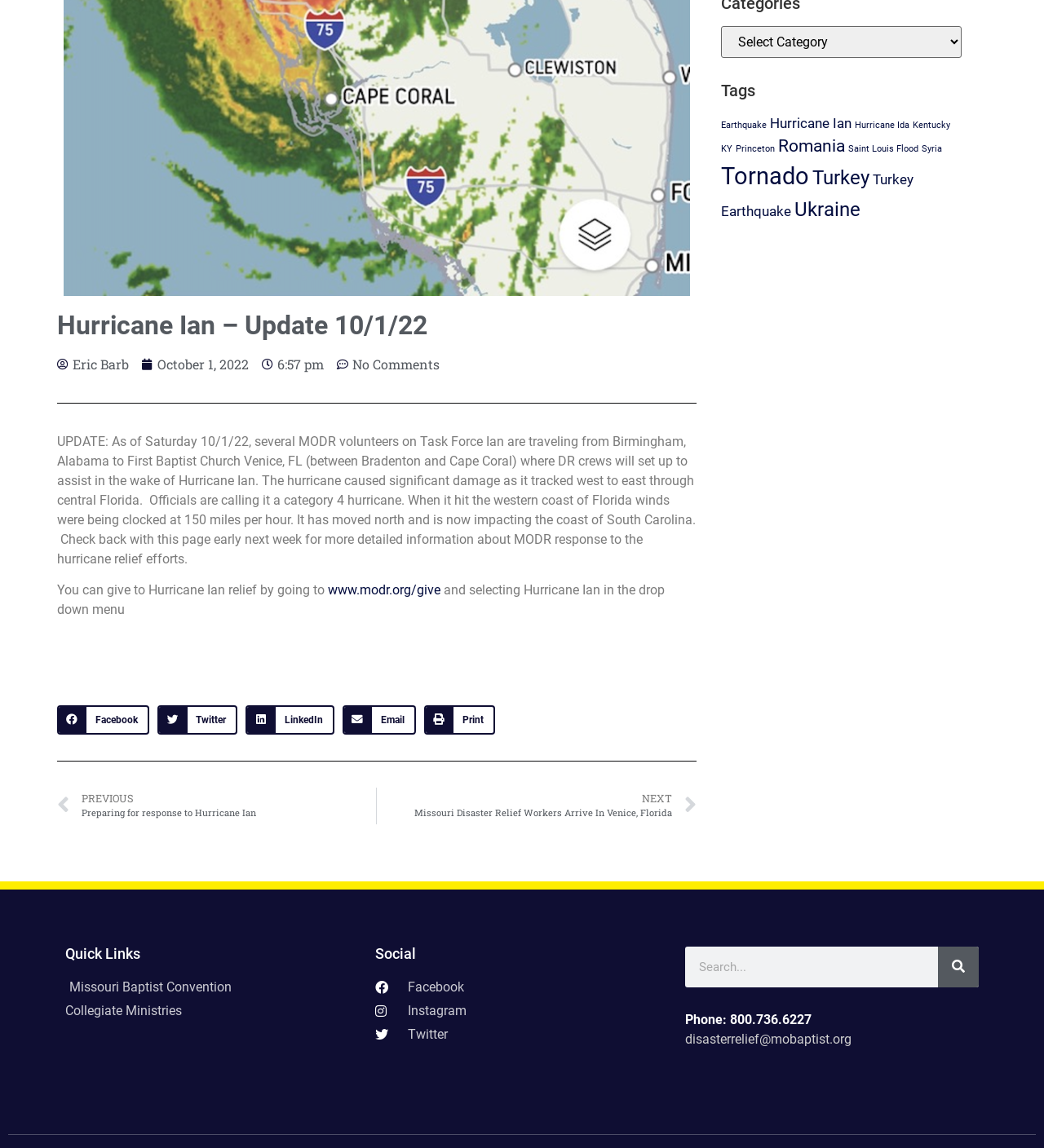Determine the bounding box coordinates for the area you should click to complete the following instruction: "Share on Facebook".

[0.055, 0.614, 0.143, 0.64]